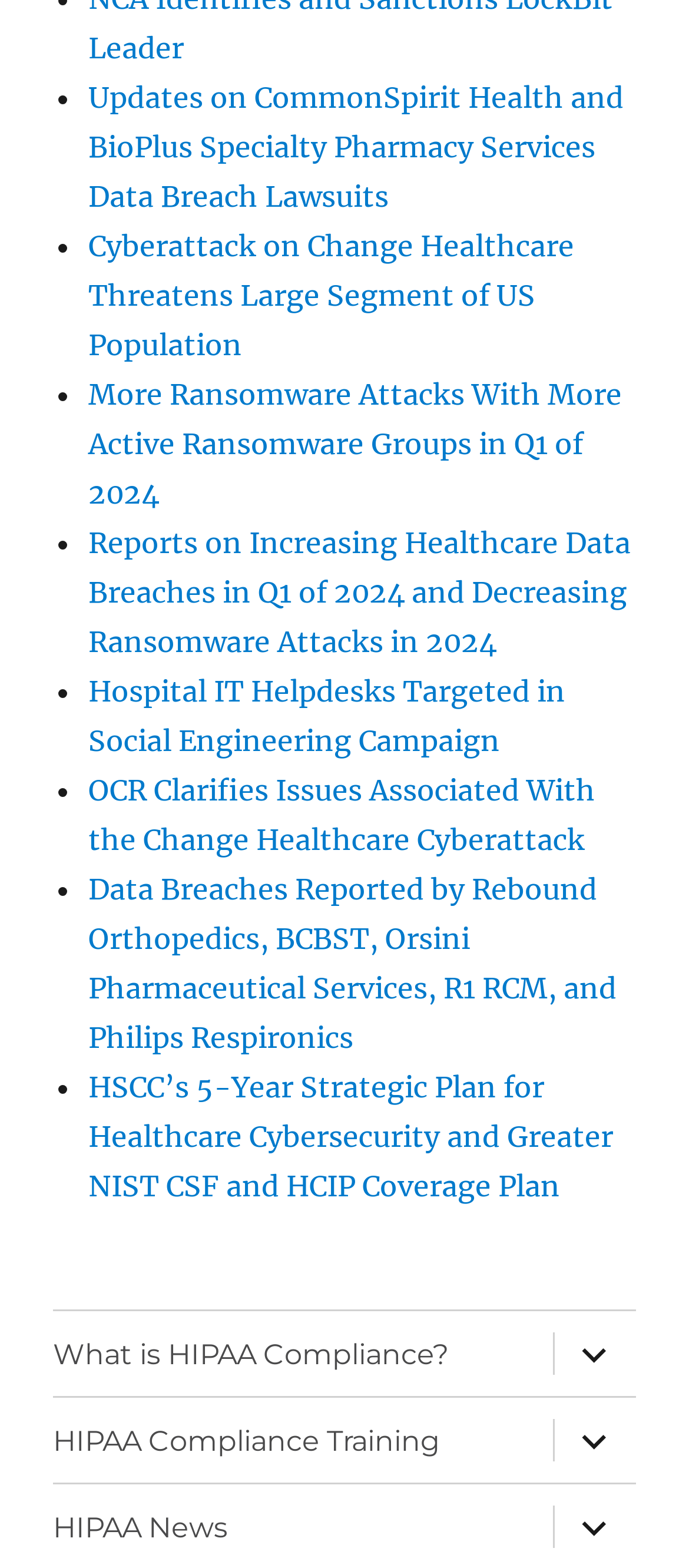Determine the bounding box coordinates for the area that should be clicked to carry out the following instruction: "Go to the home page".

None